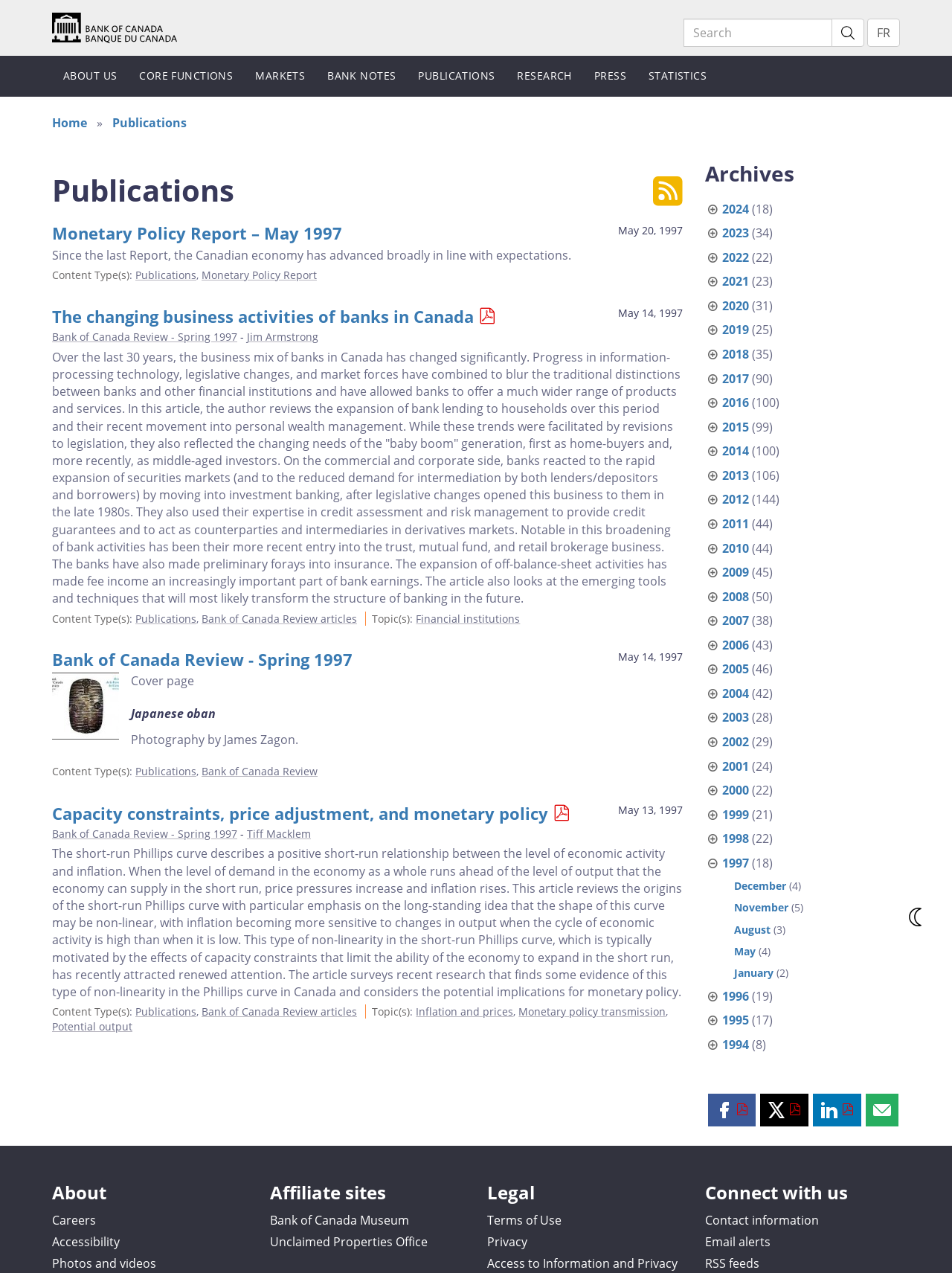Locate the bounding box coordinates of the segment that needs to be clicked to meet this instruction: "Go to Home page".

[0.055, 0.015, 0.186, 0.027]